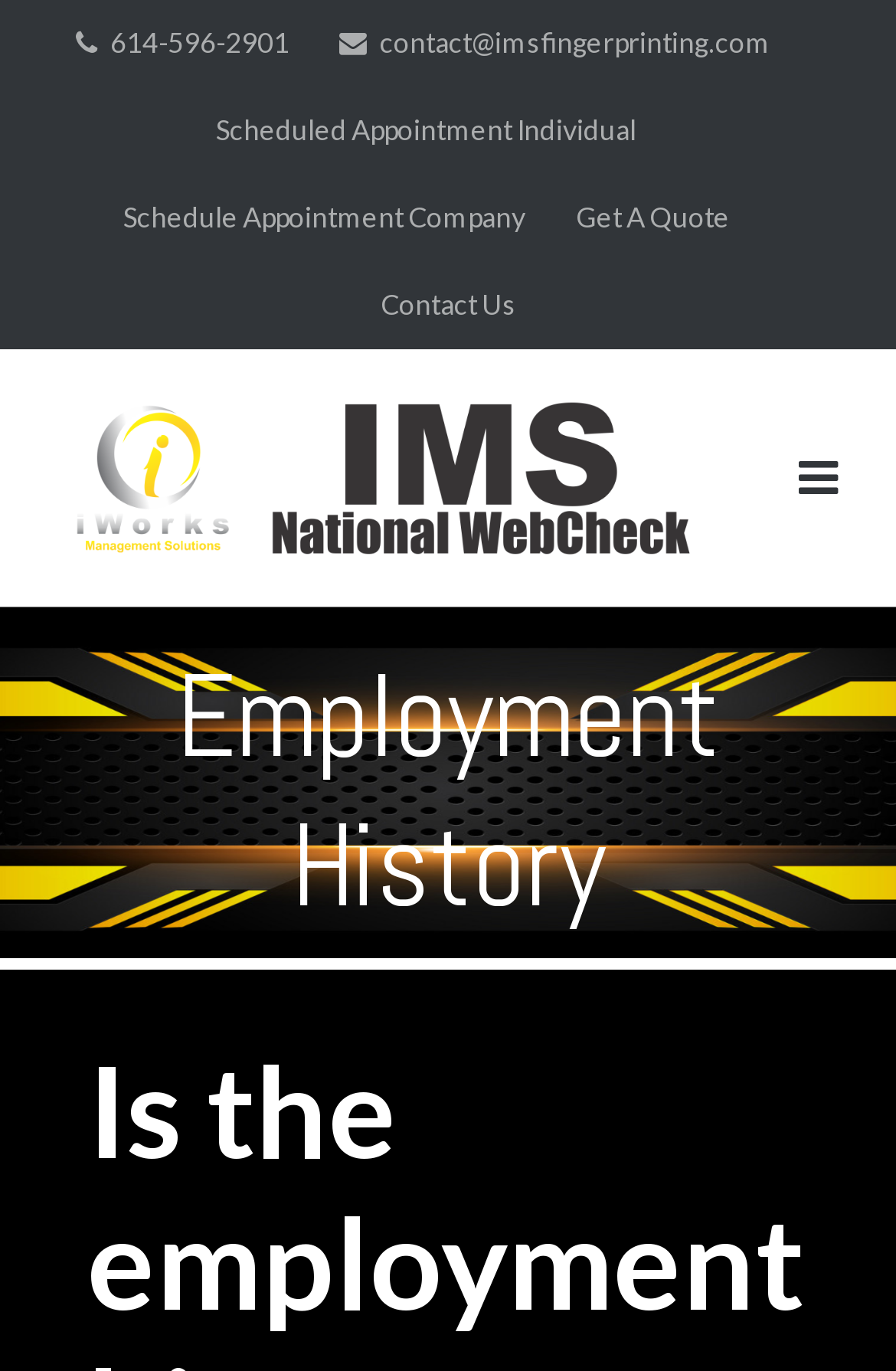Answer the following in one word or a short phrase: 
What is the phone number on the top left?

614-596-2901